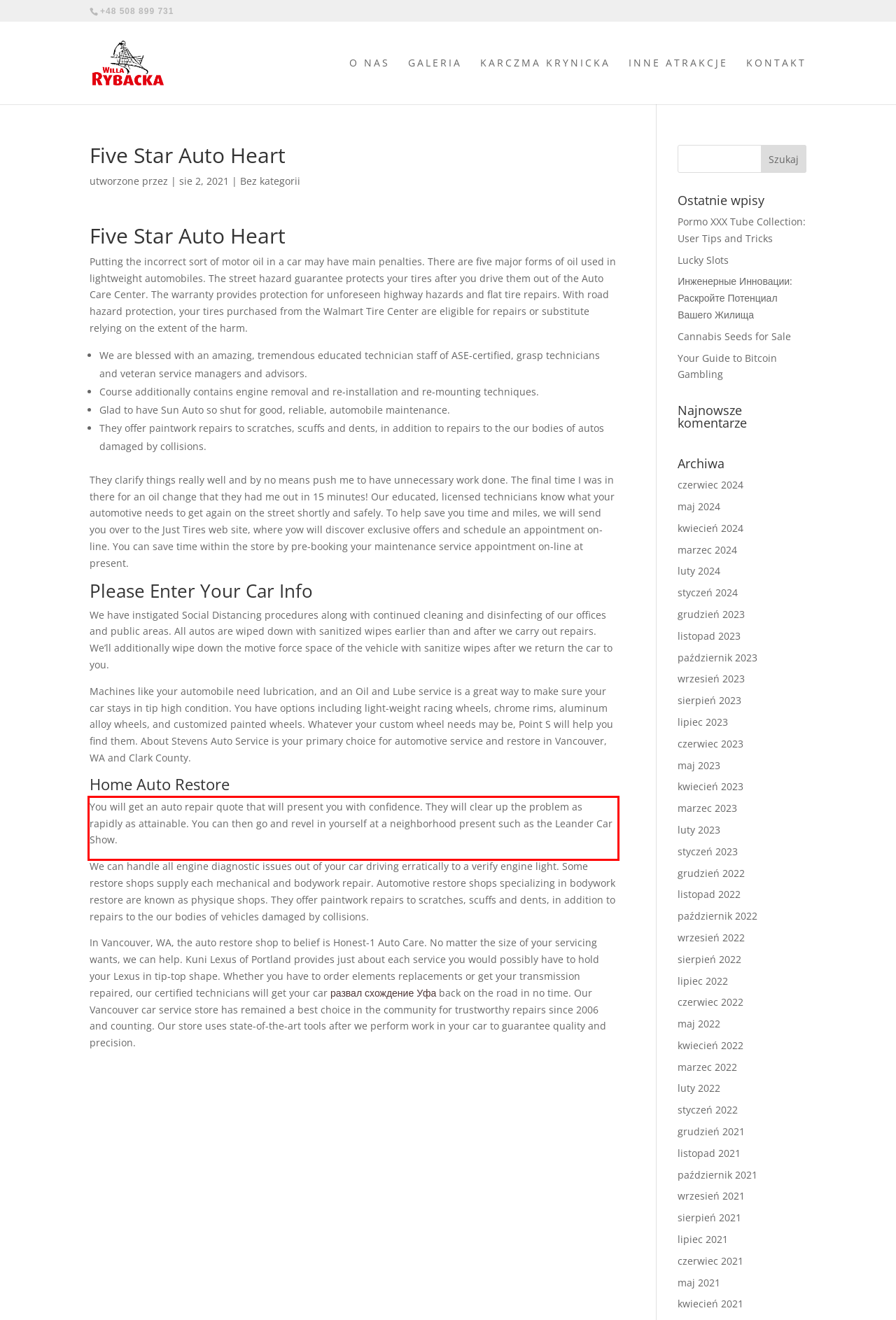From the provided screenshot, extract the text content that is enclosed within the red bounding box.

You will get an auto repair quote that will present you with confidence. They will clear up the problem as rapidly as attainable. You can then go and revel in yourself at a neighborhood present such as the Leander Car Show.